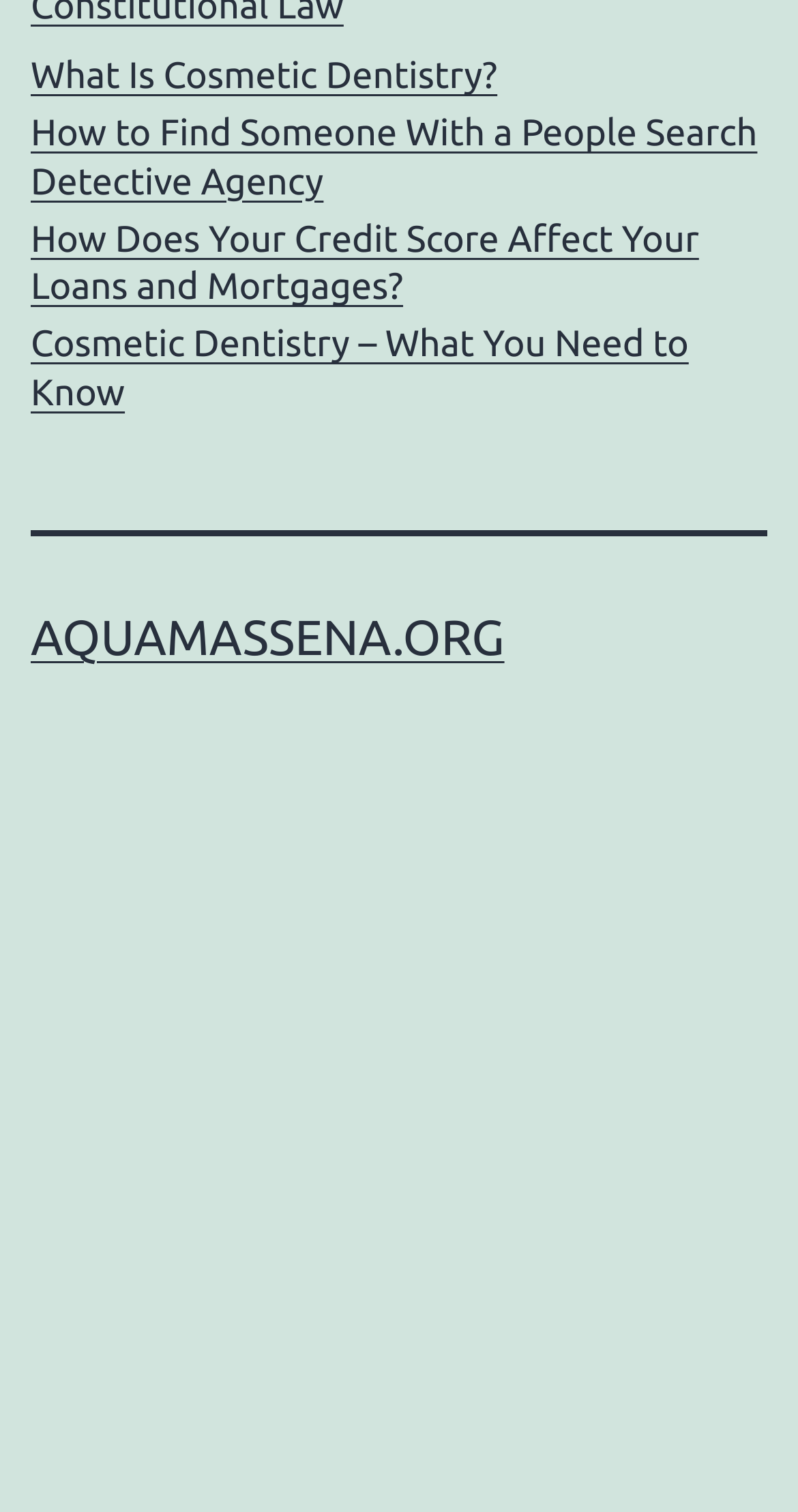Please give a one-word or short phrase response to the following question: 
What is the topic of the post 'How to Find Someone With a People Search Detective Agency'?

People search